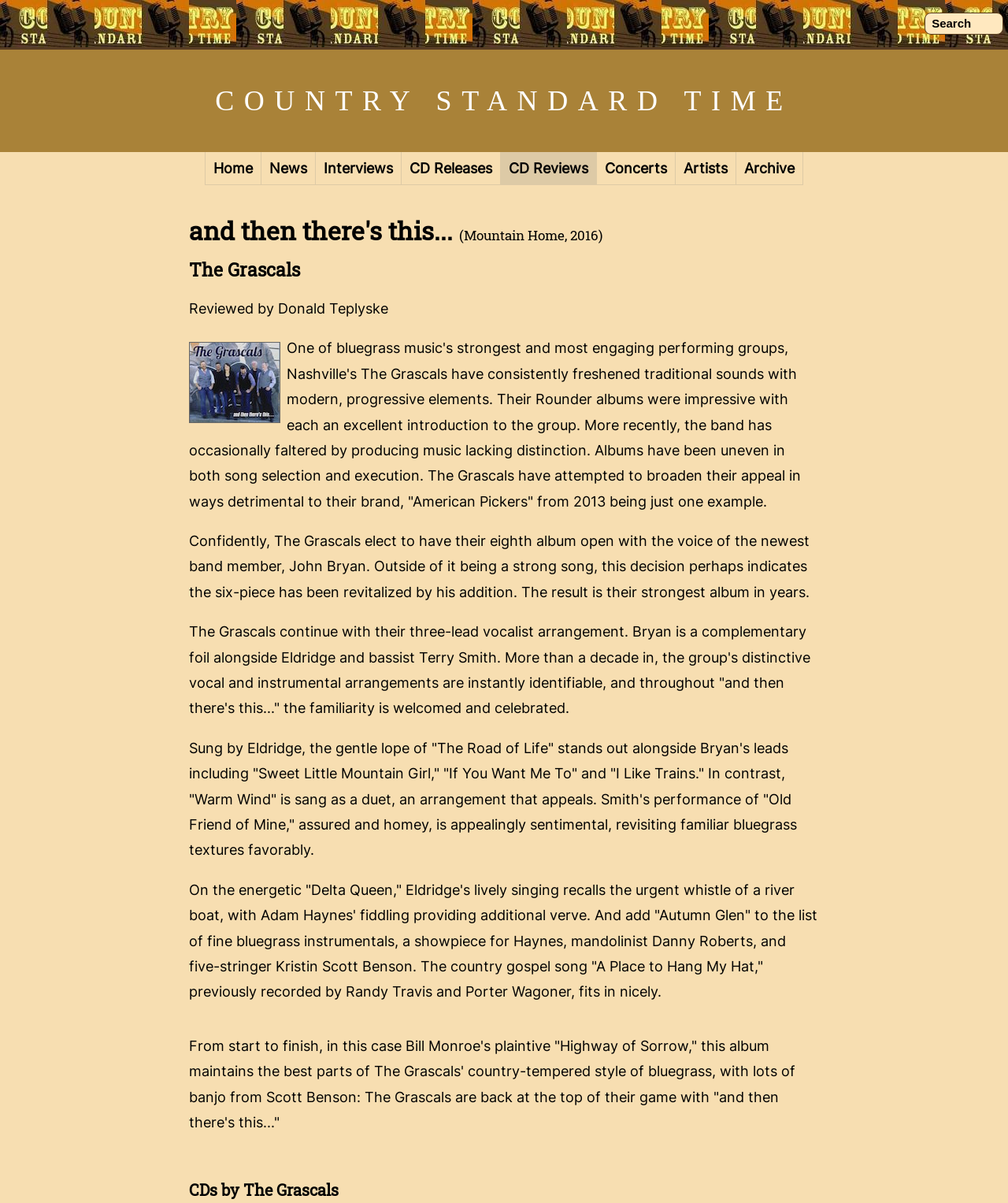Please answer the following question using a single word or phrase: What is the name of the newest band member?

John Bryan